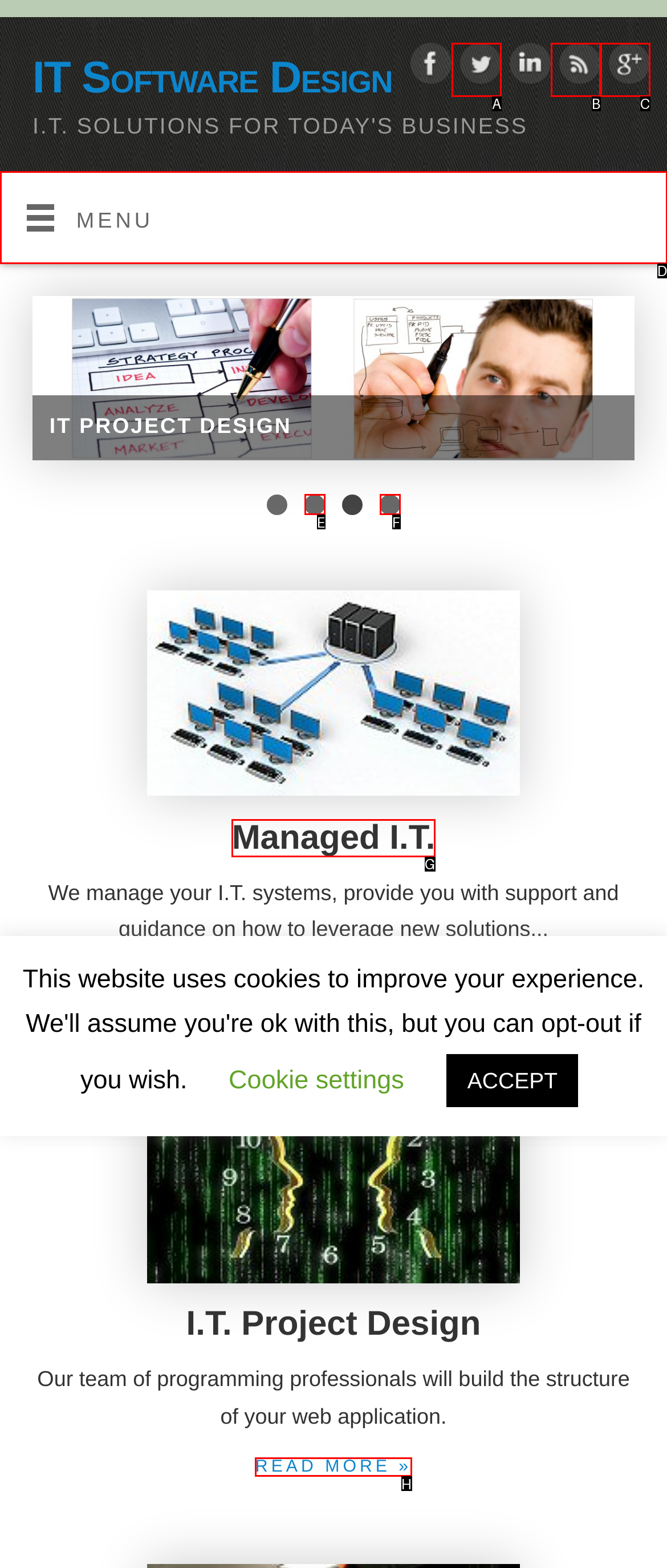Based on the element description: title="RSS", choose the HTML element that matches best. Provide the letter of your selected option.

B